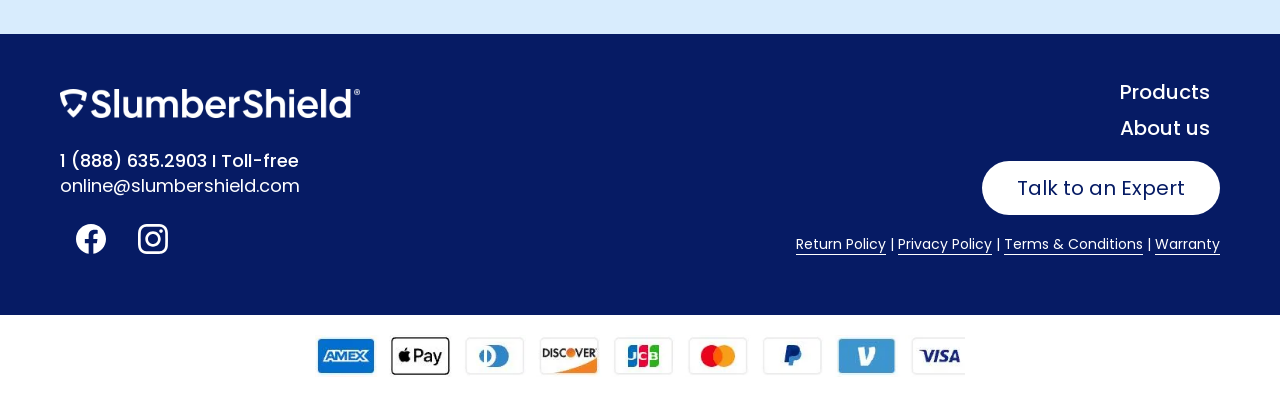Identify the bounding box coordinates for the element you need to click to achieve the following task: "Send an email to online@slumbershield.com". The coordinates must be four float values ranging from 0 to 1, formatted as [left, top, right, bottom].

[0.047, 0.435, 0.234, 0.498]